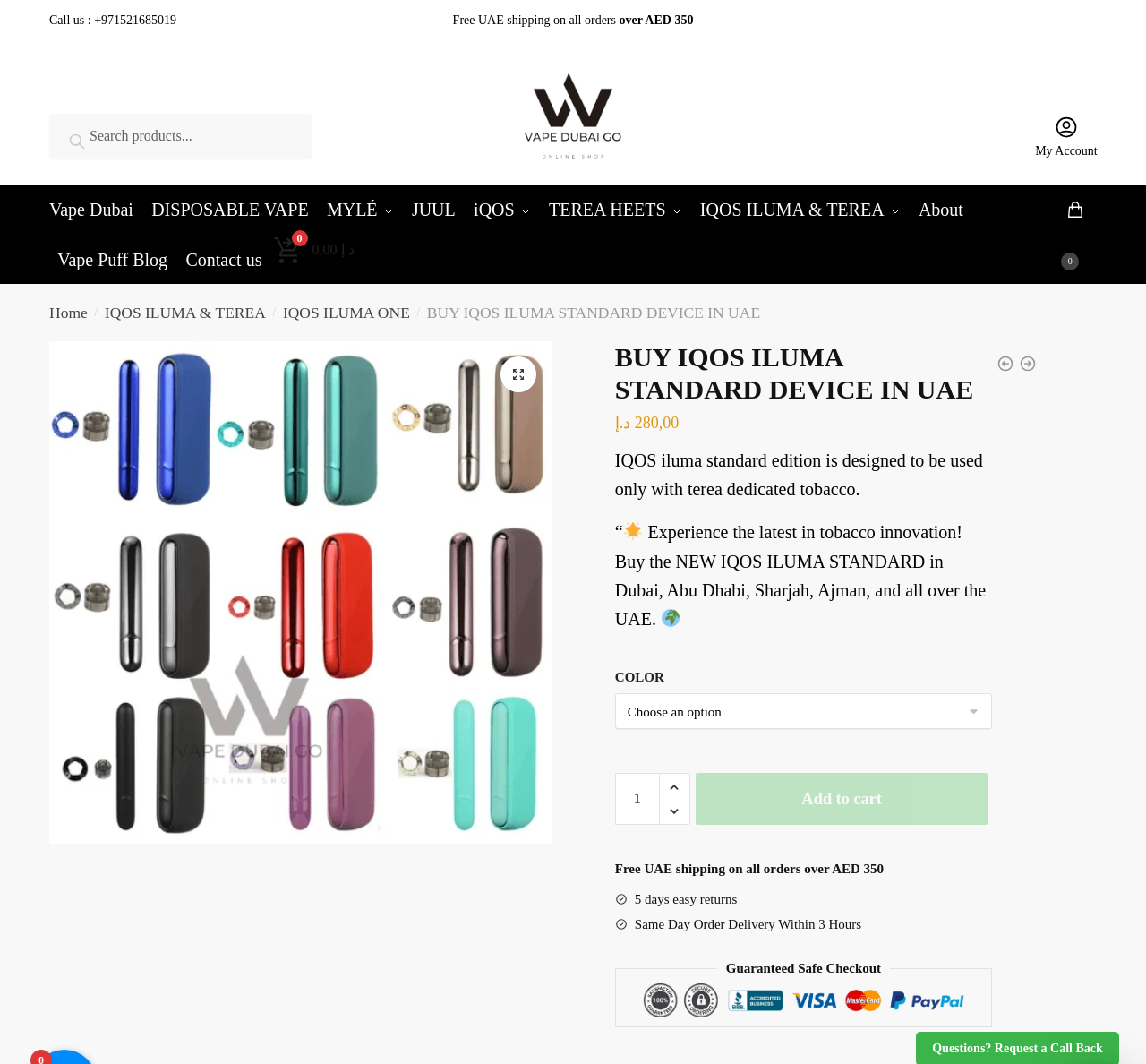Find the bounding box coordinates for the HTML element described as: "IQOS ILUMA & TEREA". The coordinates should consist of four float values between 0 and 1, i.e., [left, top, right, bottom].

[0.637, 0.174, 0.832, 0.217]